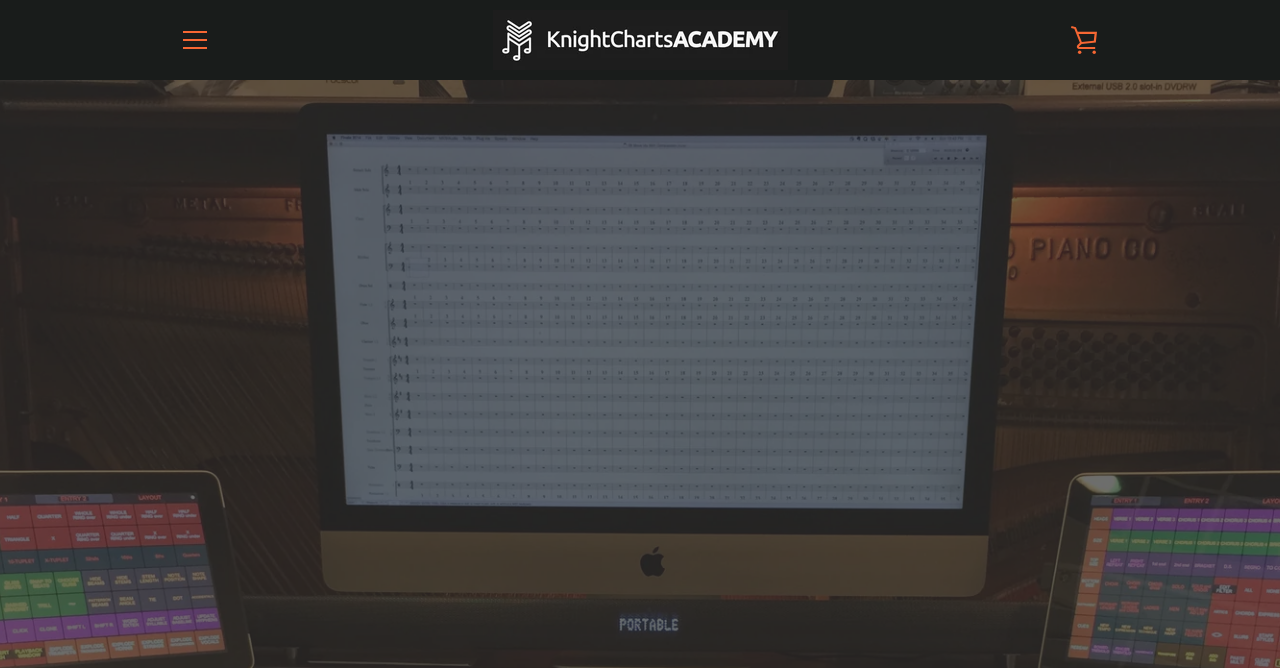Bounding box coordinates should be in the format (top-left x, top-left y, bottom-right x, bottom-right y) and all values should be floating point numbers between 0 and 1. Determine the bounding box coordinate for the UI element described as: View cart

[0.828, 0.022, 0.867, 0.097]